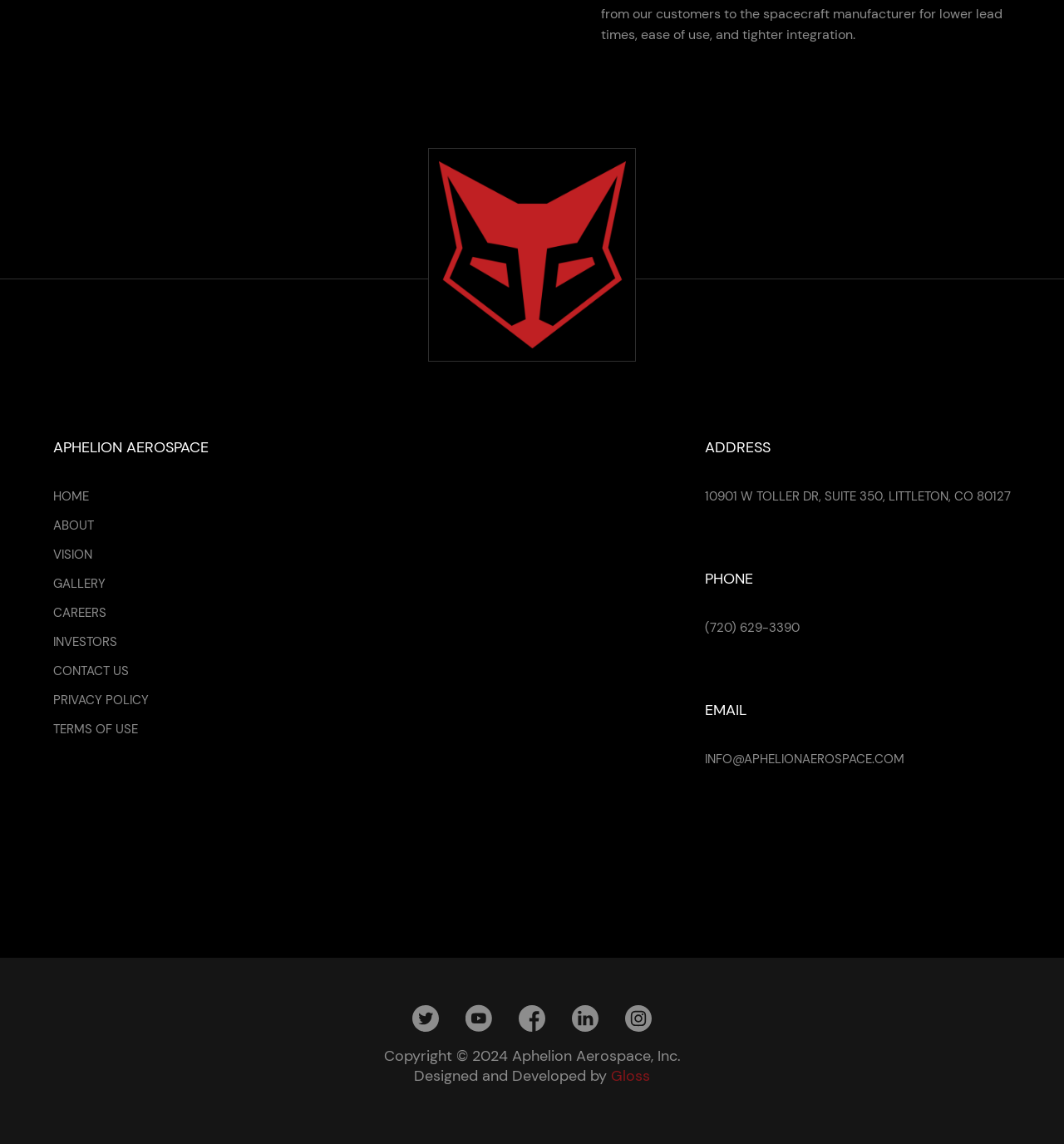Please determine the bounding box coordinates of the element's region to click in order to carry out the following instruction: "Send an email to INFO@APHELIONAEROSPACE.COM". The coordinates should be four float numbers between 0 and 1, i.e., [left, top, right, bottom].

[0.662, 0.651, 0.85, 0.676]